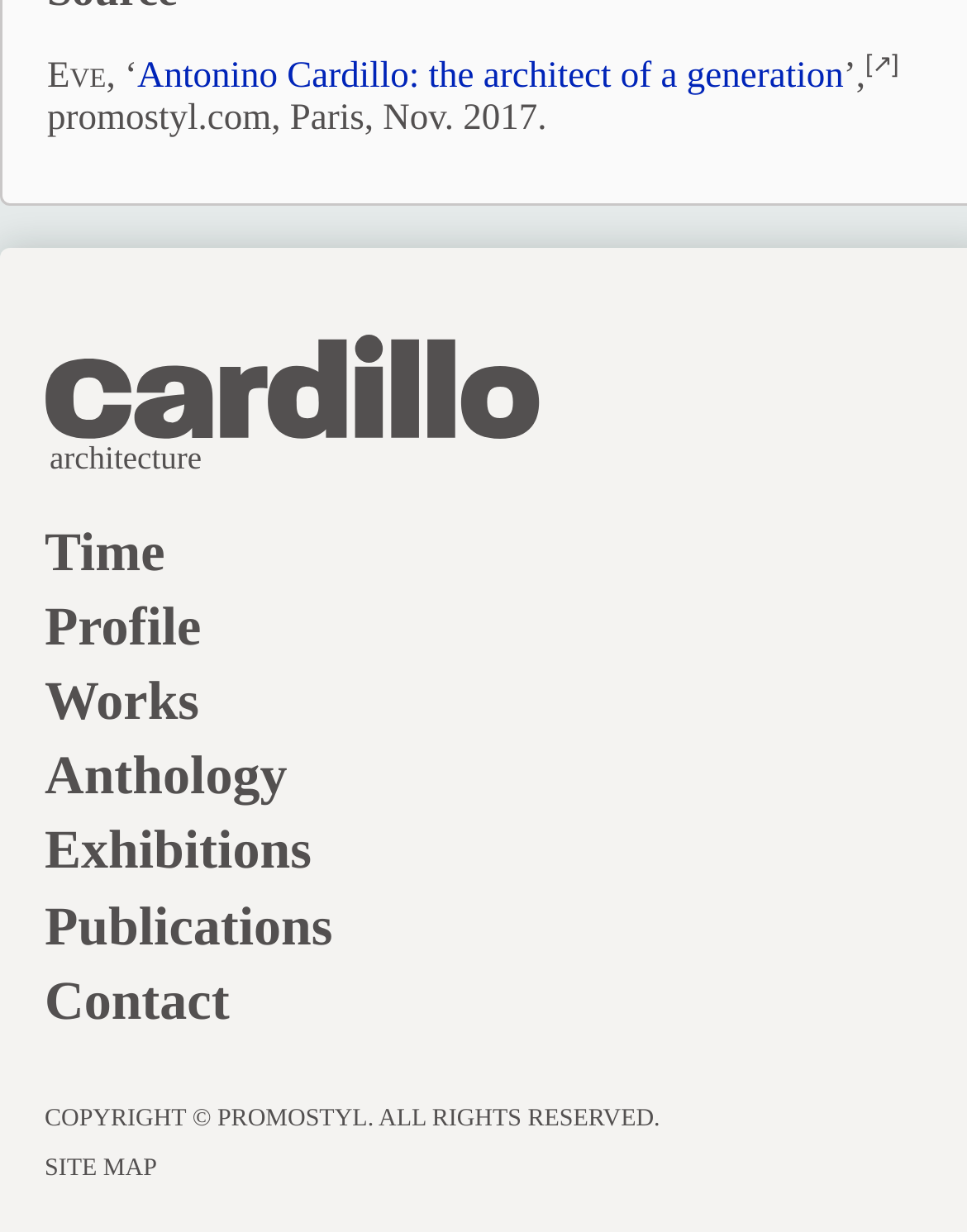Locate the bounding box coordinates of the area you need to click to fulfill this instruction: 'click on the link to Antonino Cardillo's profile'. The coordinates must be in the form of four float numbers ranging from 0 to 1: [left, top, right, bottom].

[0.142, 0.046, 0.872, 0.078]